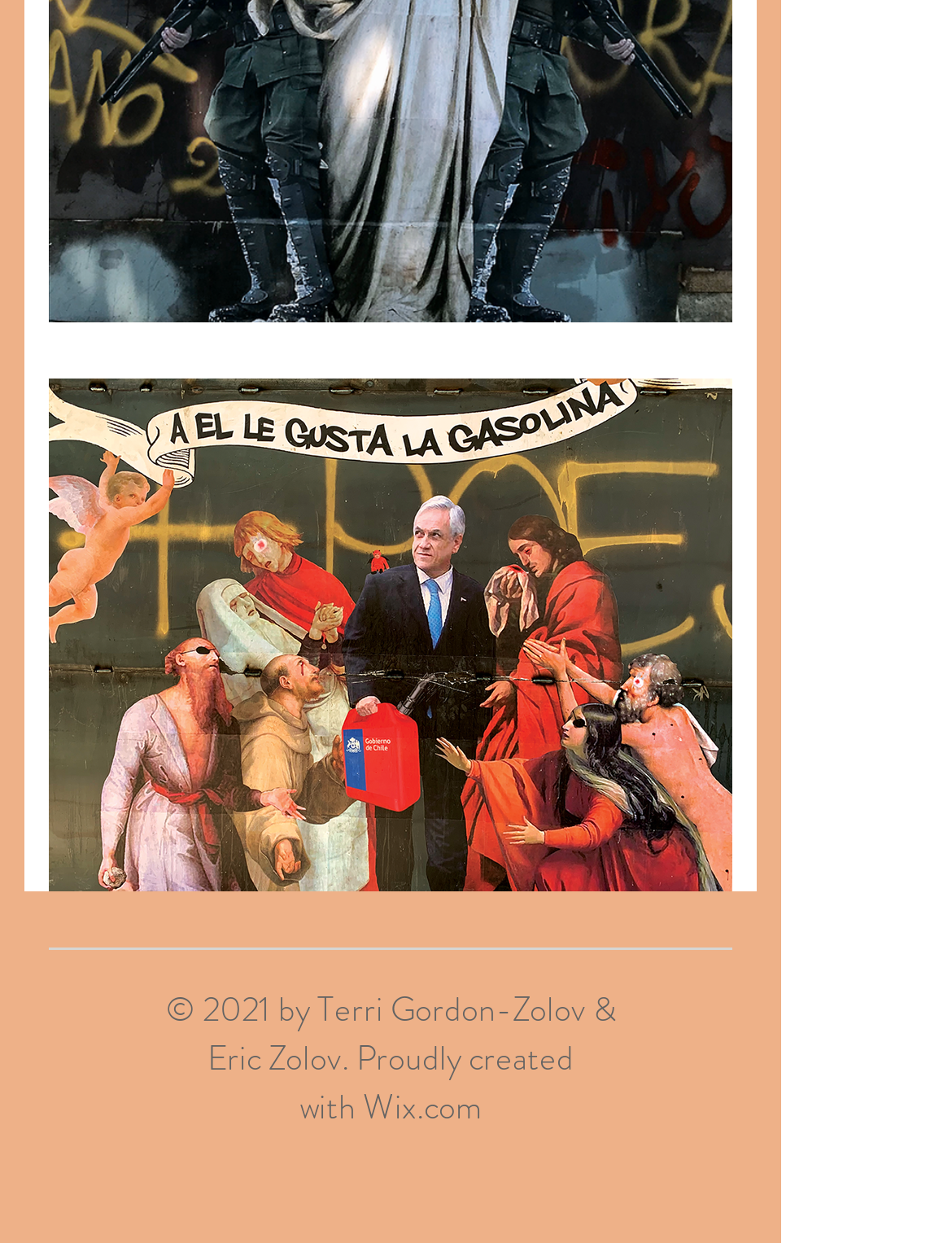Locate the UI element described as follows: "aria-label="Facebook"". Return the bounding box coordinates as four float numbers between 0 and 1 in the order [left, top, right, bottom].

[0.295, 0.943, 0.344, 0.98]